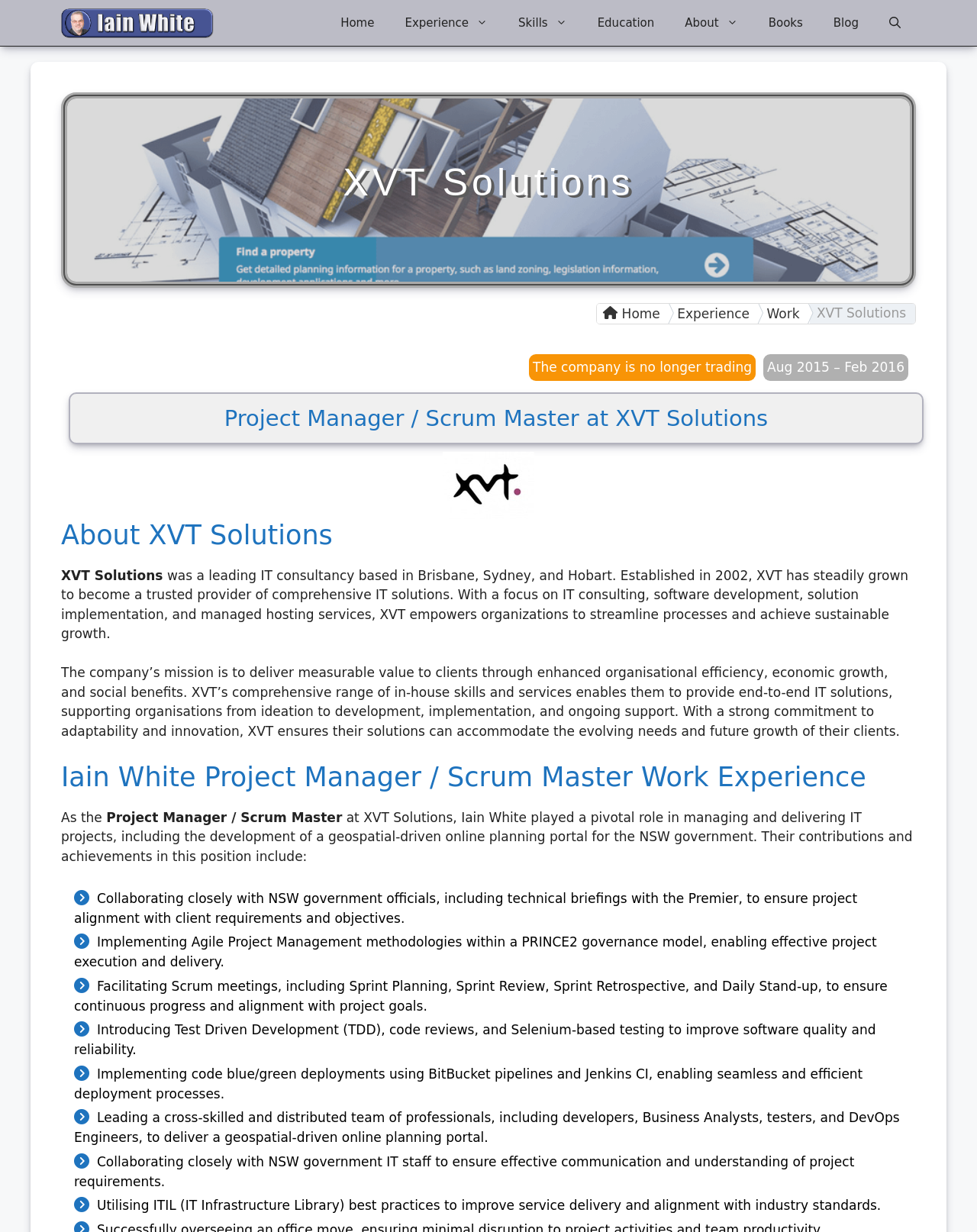Specify the bounding box coordinates of the area that needs to be clicked to achieve the following instruction: "Click on the 'Experience' link".

[0.399, 0.0, 0.515, 0.037]